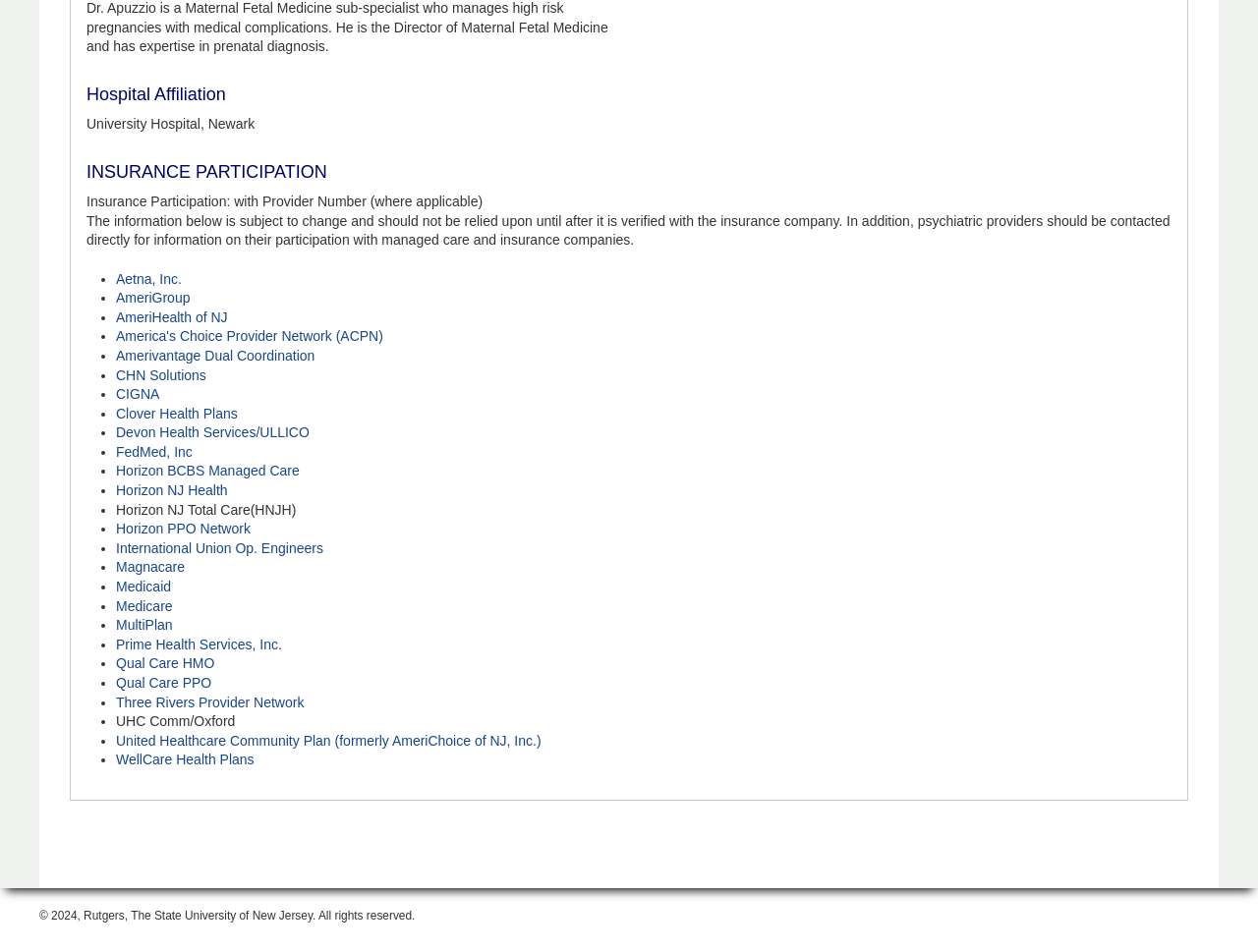Using the provided element description: "Devon Health Services/ULLICO", determine the bounding box coordinates of the corresponding UI element in the screenshot.

[0.092, 0.446, 0.246, 0.463]